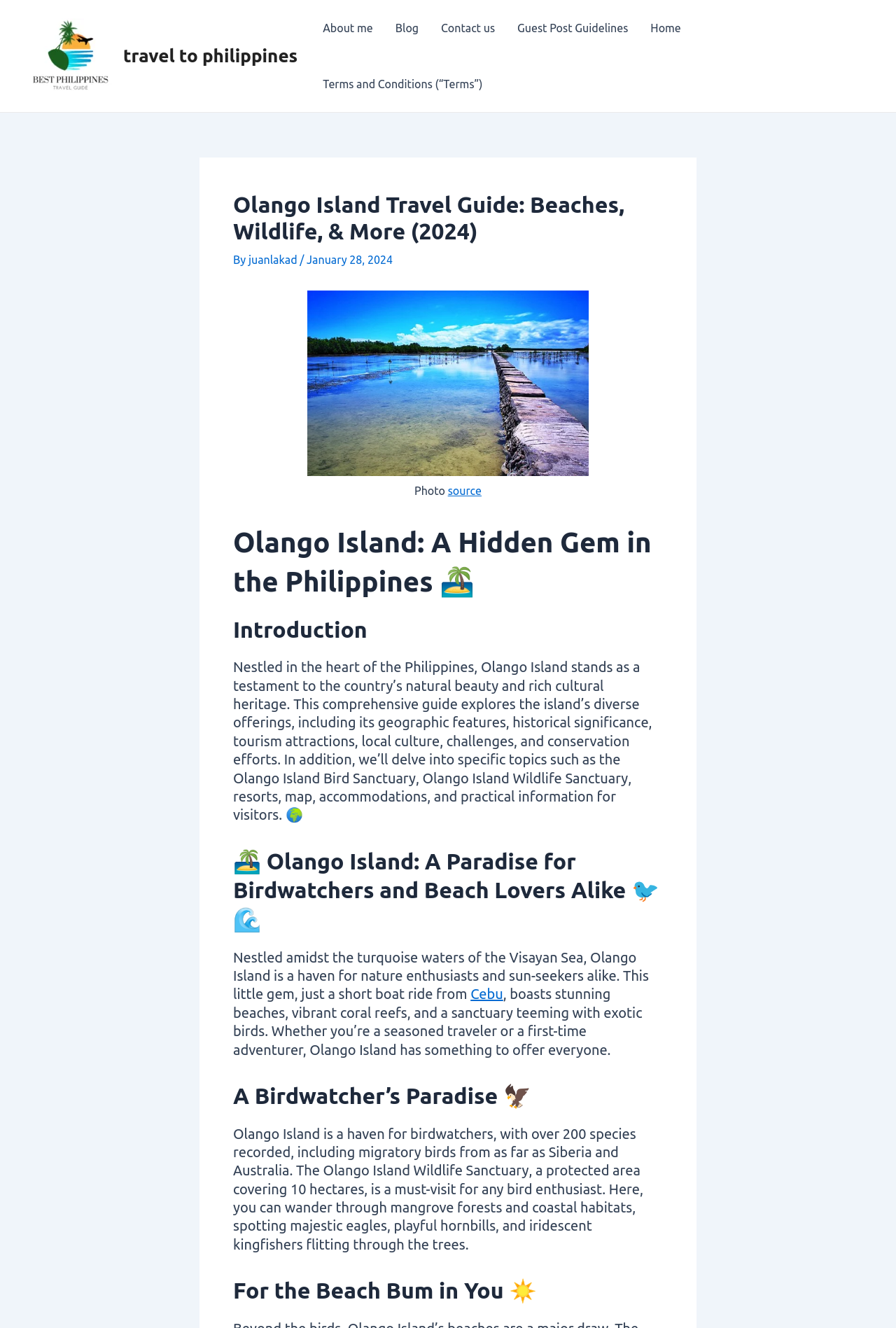Pinpoint the bounding box coordinates of the element you need to click to execute the following instruction: "Read more about the 'Olango Island Bird Sanctuary'". The bounding box should be represented by four float numbers between 0 and 1, in the format [left, top, right, bottom].

[0.26, 0.496, 0.728, 0.62]